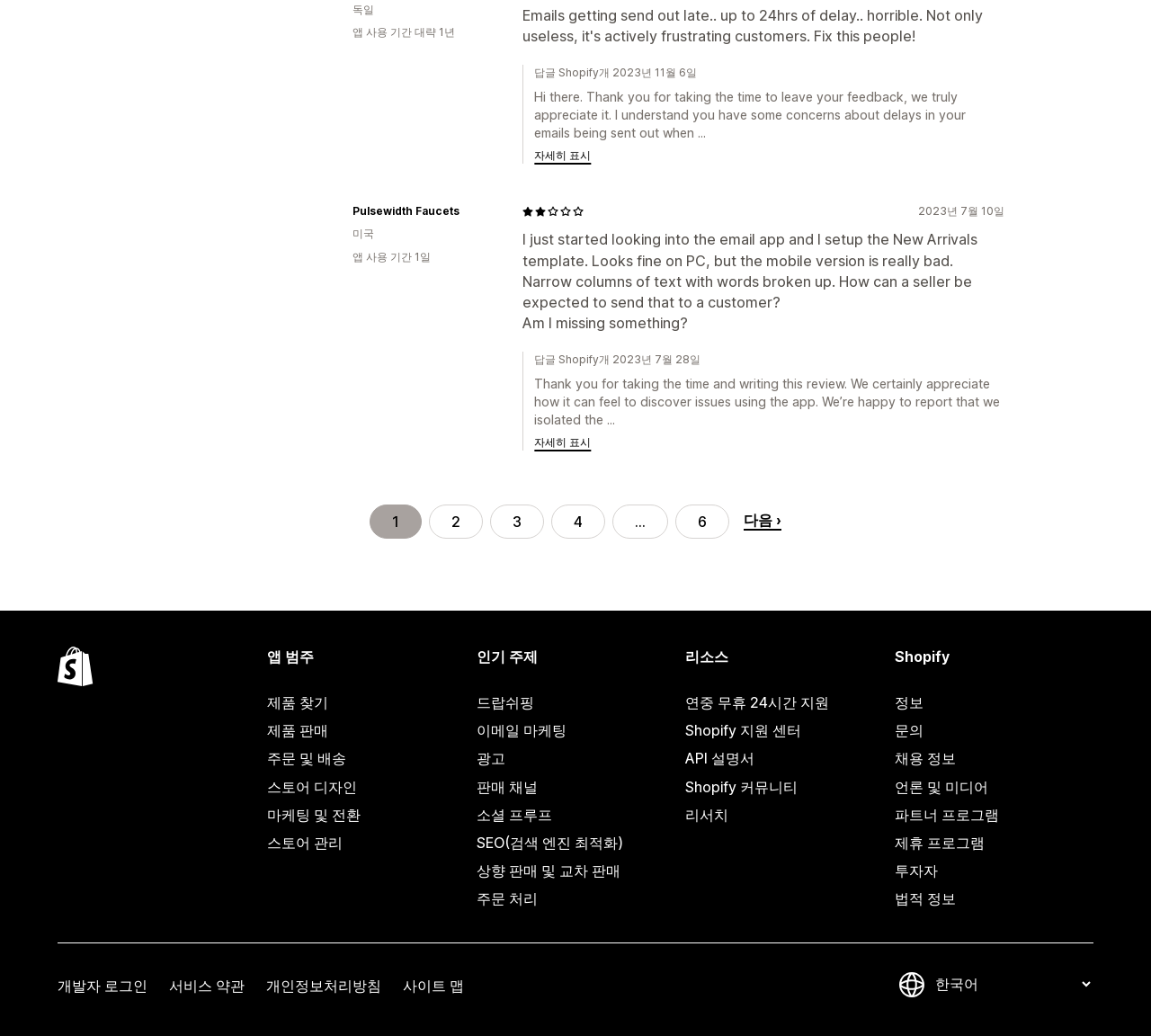Provide the bounding box coordinates for the UI element that is described by this text: "name="s"". The coordinates should be in the form of four float numbers between 0 and 1: [left, top, right, bottom].

None